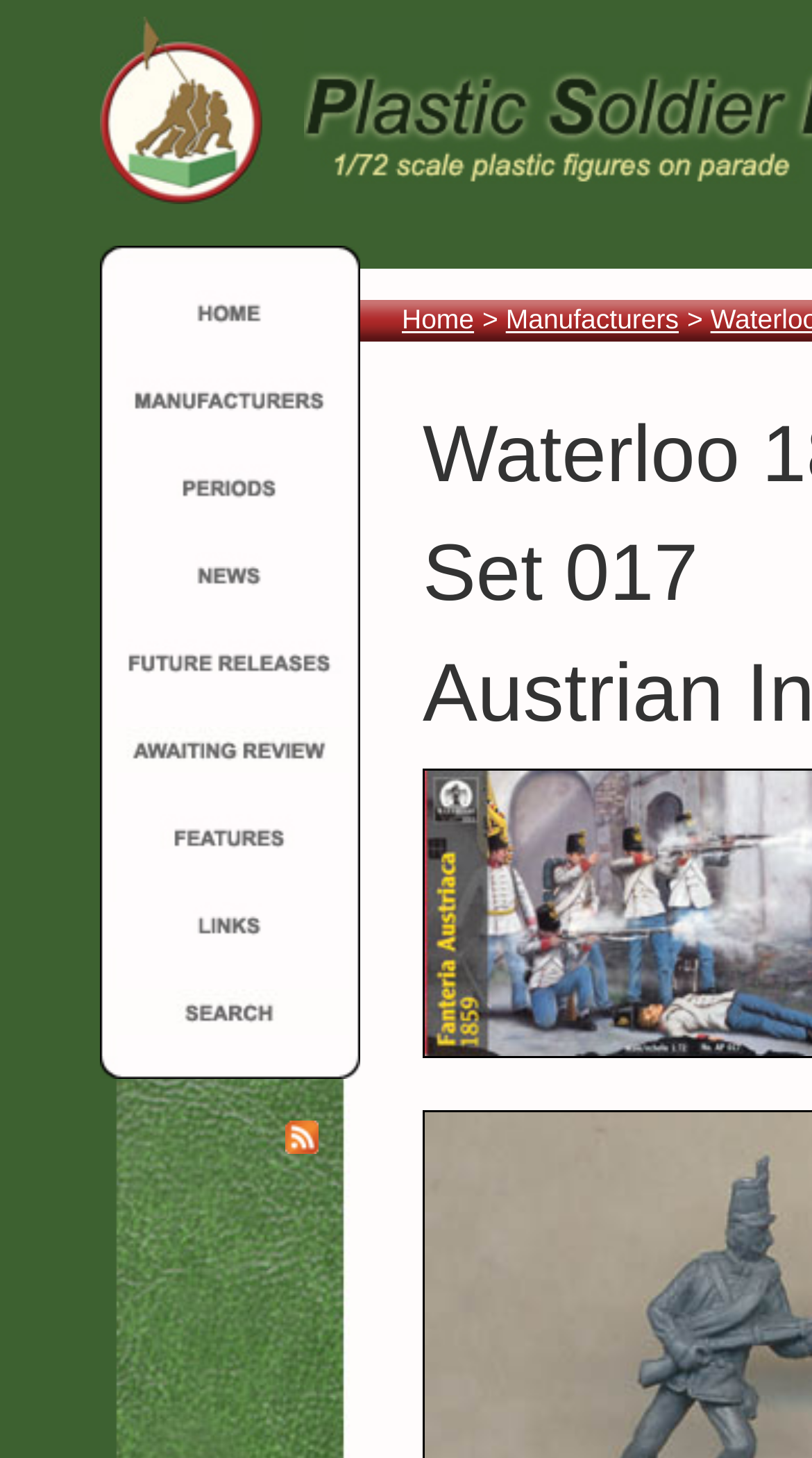How many images are on the webpage?
Using the information from the image, answer the question thoroughly.

I counted the number of image elements on the webpage, including the logo, the 'M' images, and the images in the links, which total 13 images.